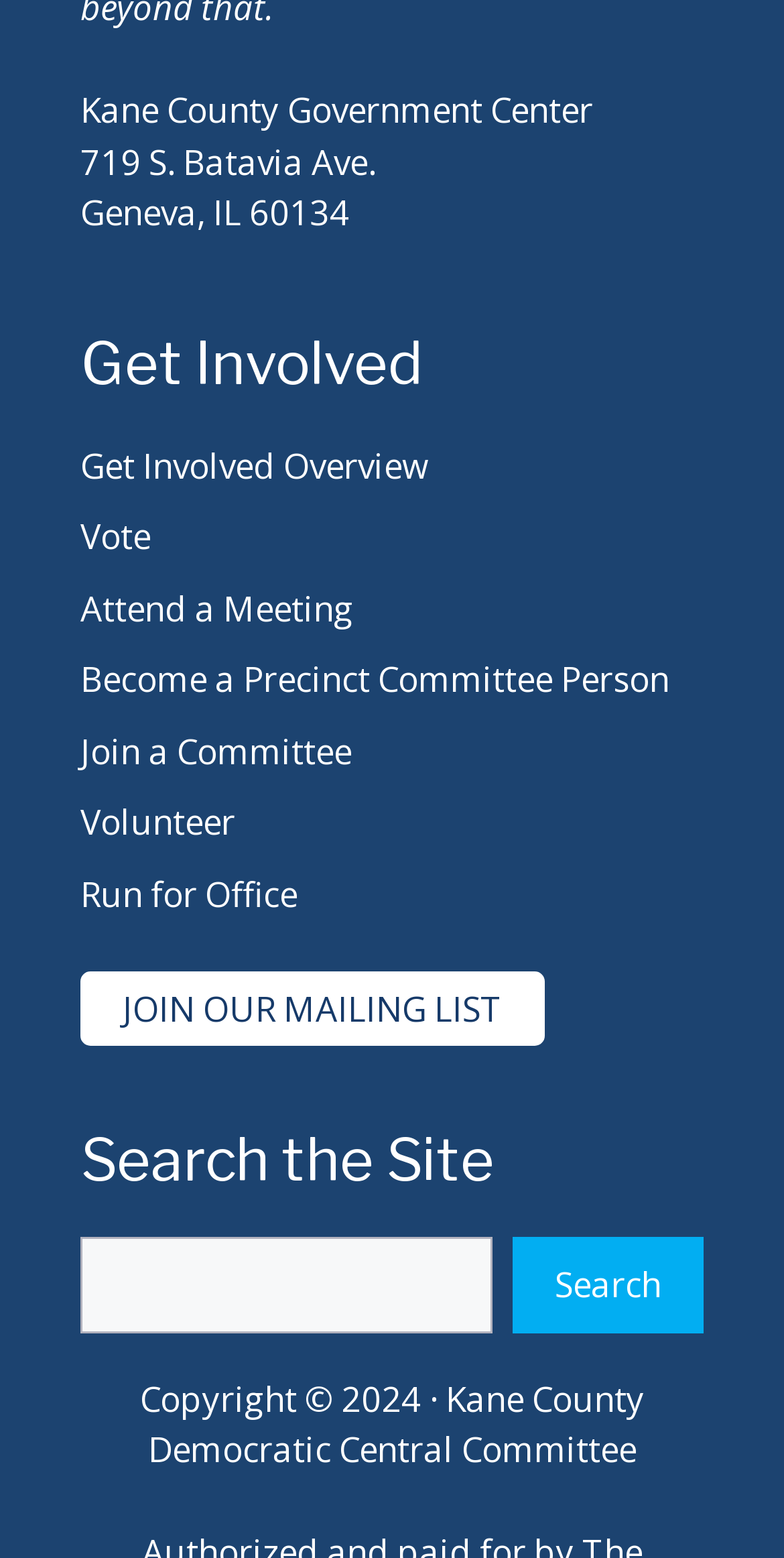Can you find the bounding box coordinates for the element to click on to achieve the instruction: "Join the mailing list"?

[0.103, 0.623, 0.695, 0.672]